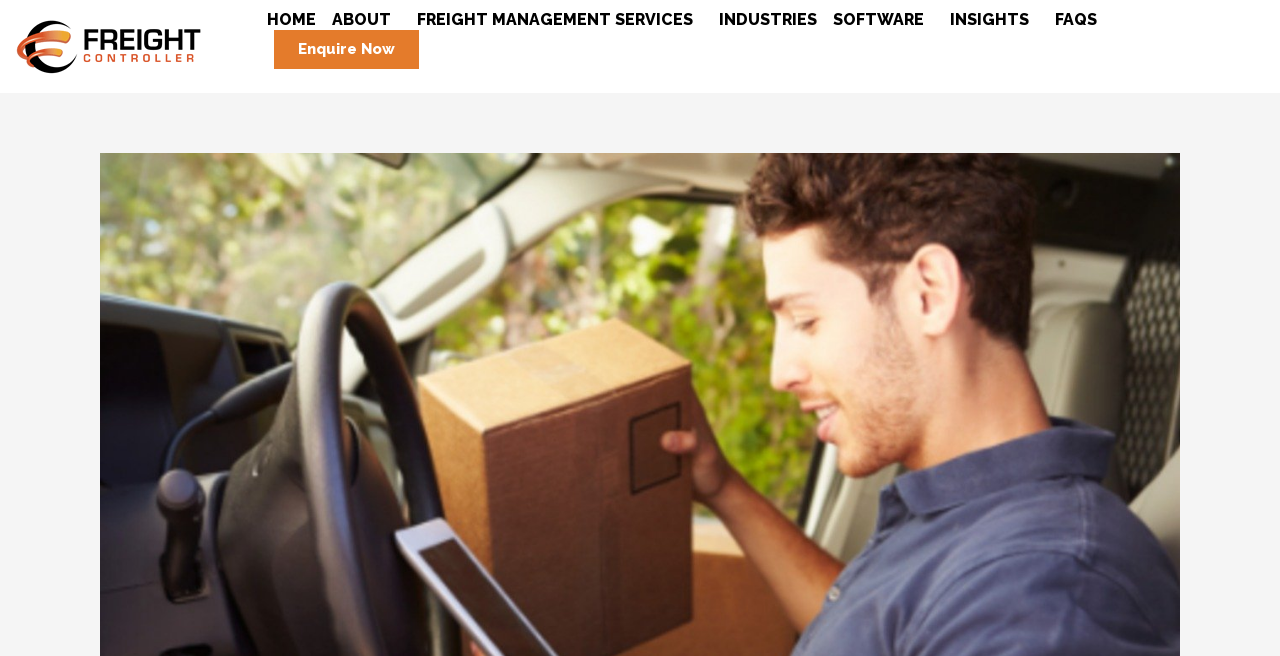Locate the bounding box coordinates of the clickable area to execute the instruction: "go to home page". Provide the coordinates as four float numbers between 0 and 1, represented as [left, top, right, bottom].

[0.202, 0.015, 0.253, 0.046]